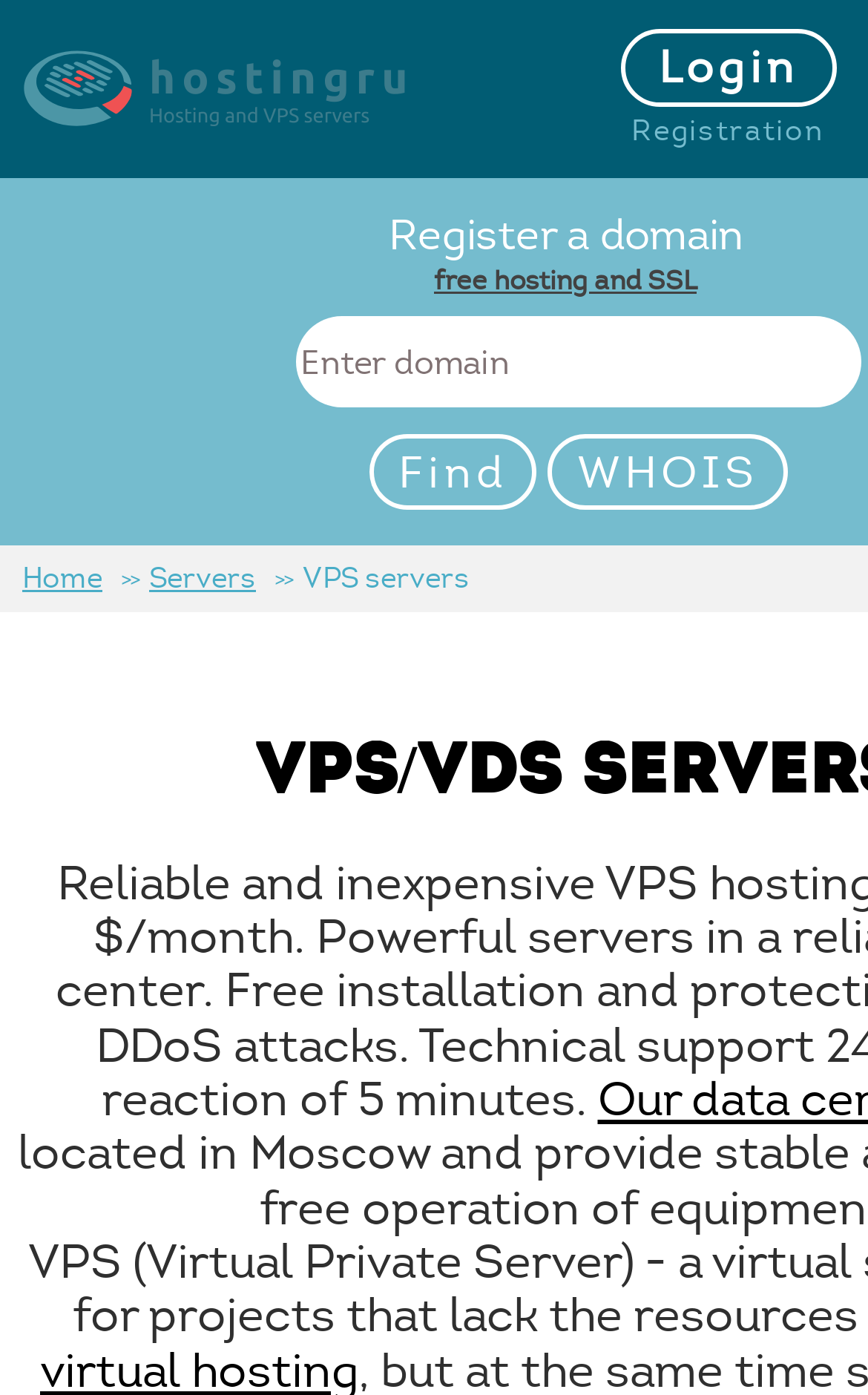Provide a one-word or brief phrase answer to the question:
What is the purpose of the textbox?

Enter domain